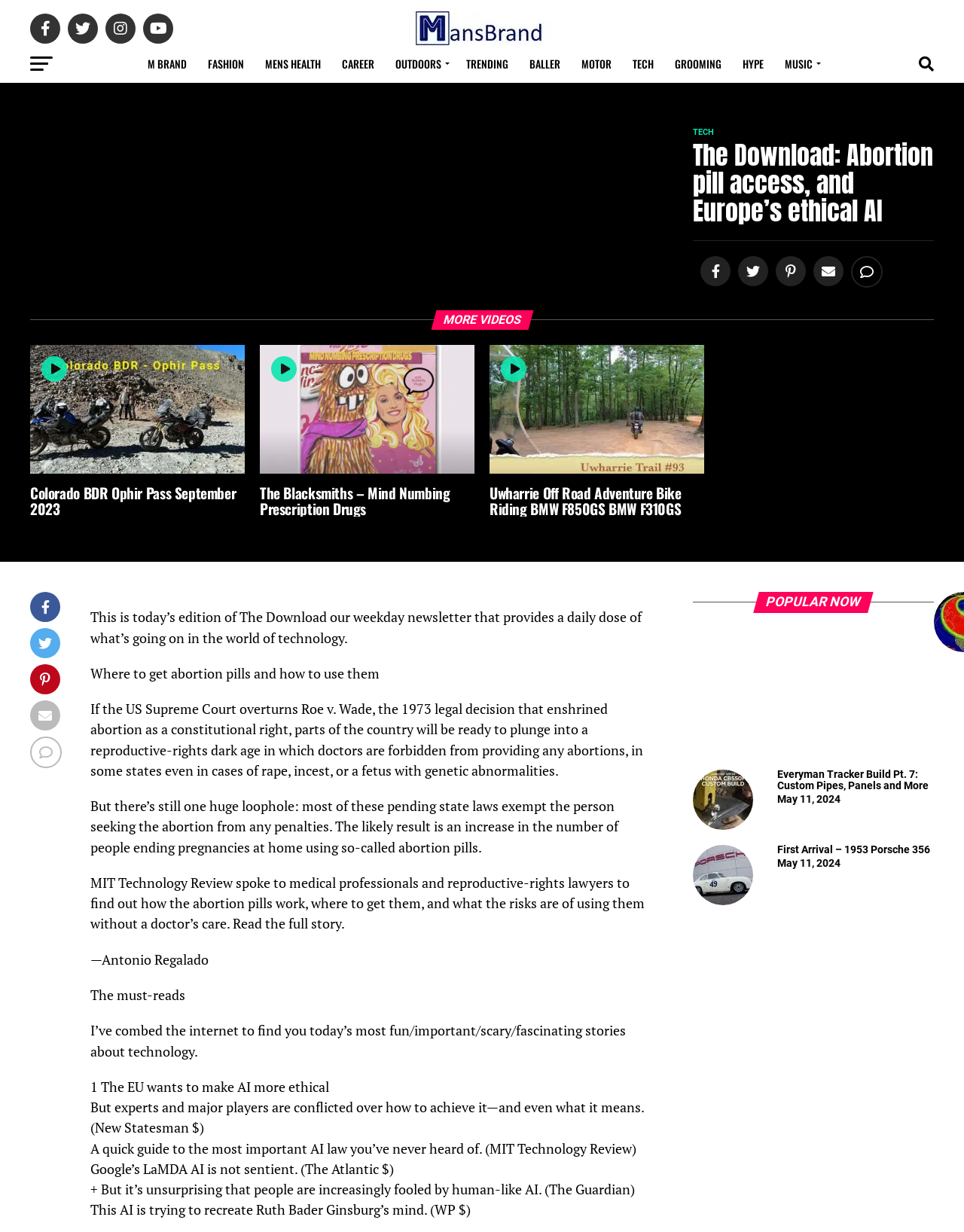Analyze the image and answer the question with as much detail as possible: 
What is the name of the author of the first article?

The name of the author of the first article is mentioned in the static text '—Antonio Regalado' which is located below the article summary.